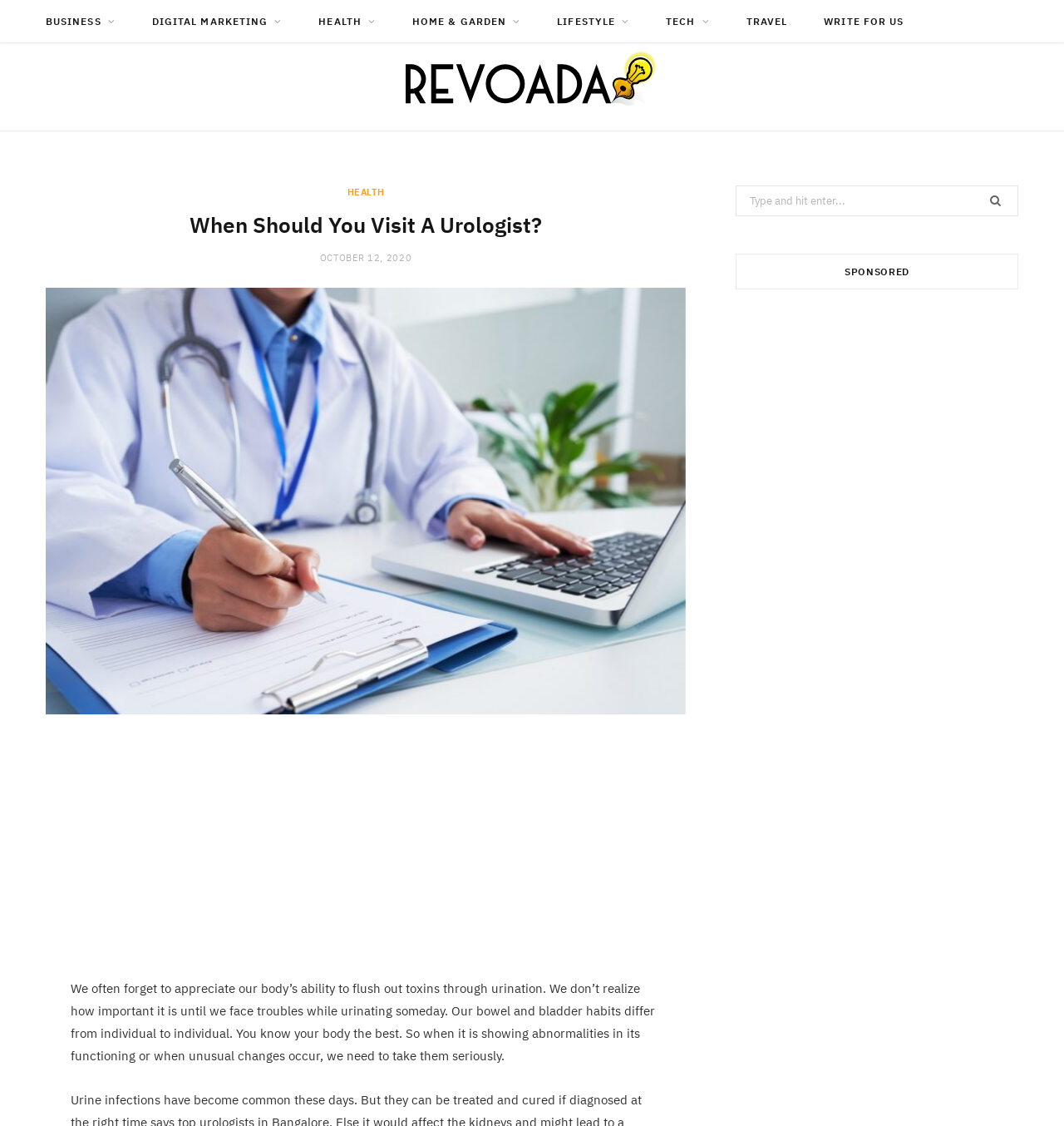Please determine the bounding box coordinates of the element's region to click in order to carry out the following instruction: "Read the article about urologist". The coordinates should be four float numbers between 0 and 1, i.e., [left, top, right, bottom].

[0.043, 0.186, 0.645, 0.212]